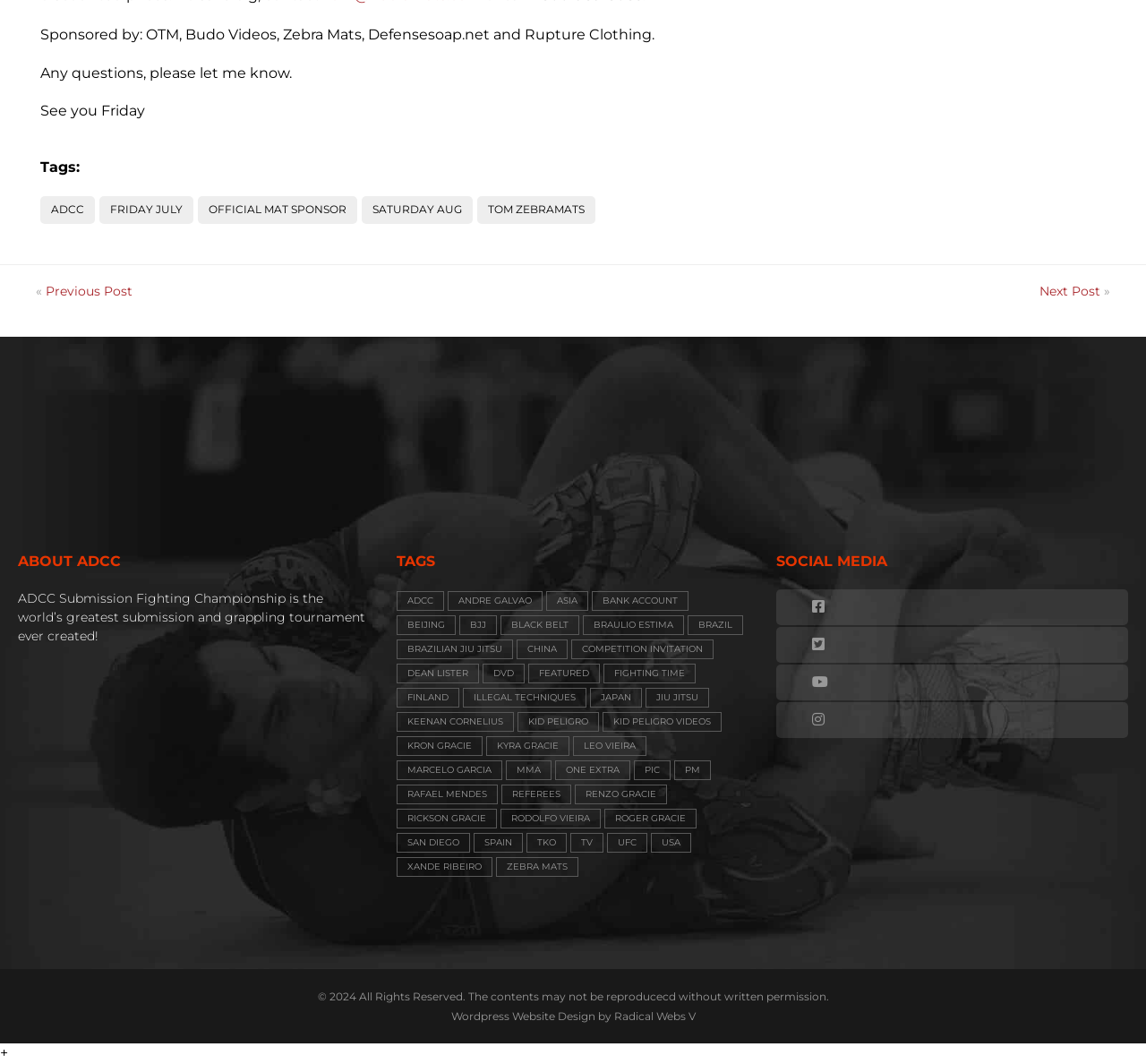What is the name of the person mentioned in the 'FEATURED' section?
Using the information from the image, provide a comprehensive answer to the question.

The name of the person mentioned in the 'FEATURED' section can be found in the link description 'Dean Lister (19 items)' at the coordinate [0.346, 0.624, 0.418, 0.642].